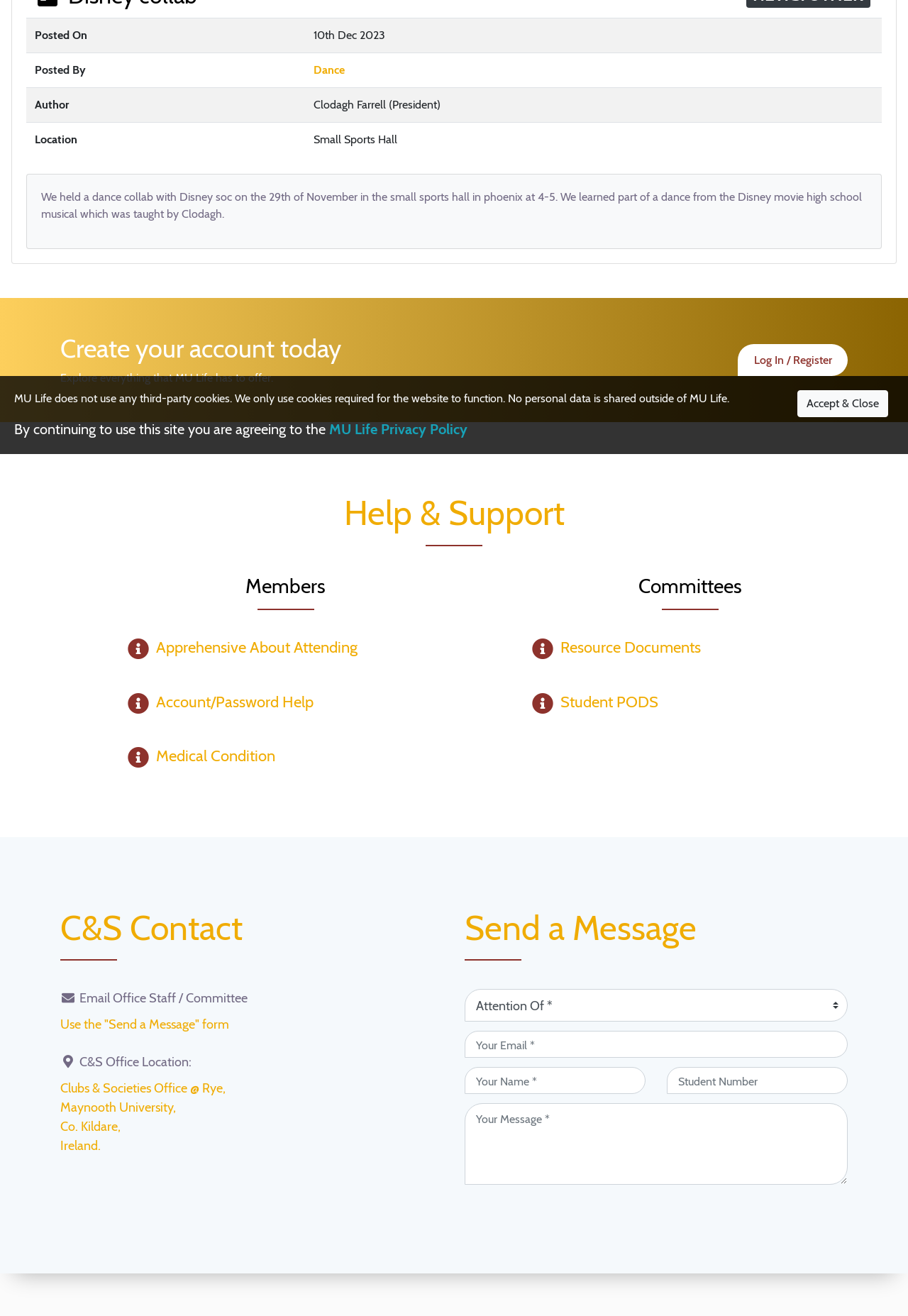Provide the bounding box coordinates of the HTML element this sentence describes: "Decline". The bounding box coordinates consist of four float numbers between 0 and 1, i.e., [left, top, right, bottom].

None